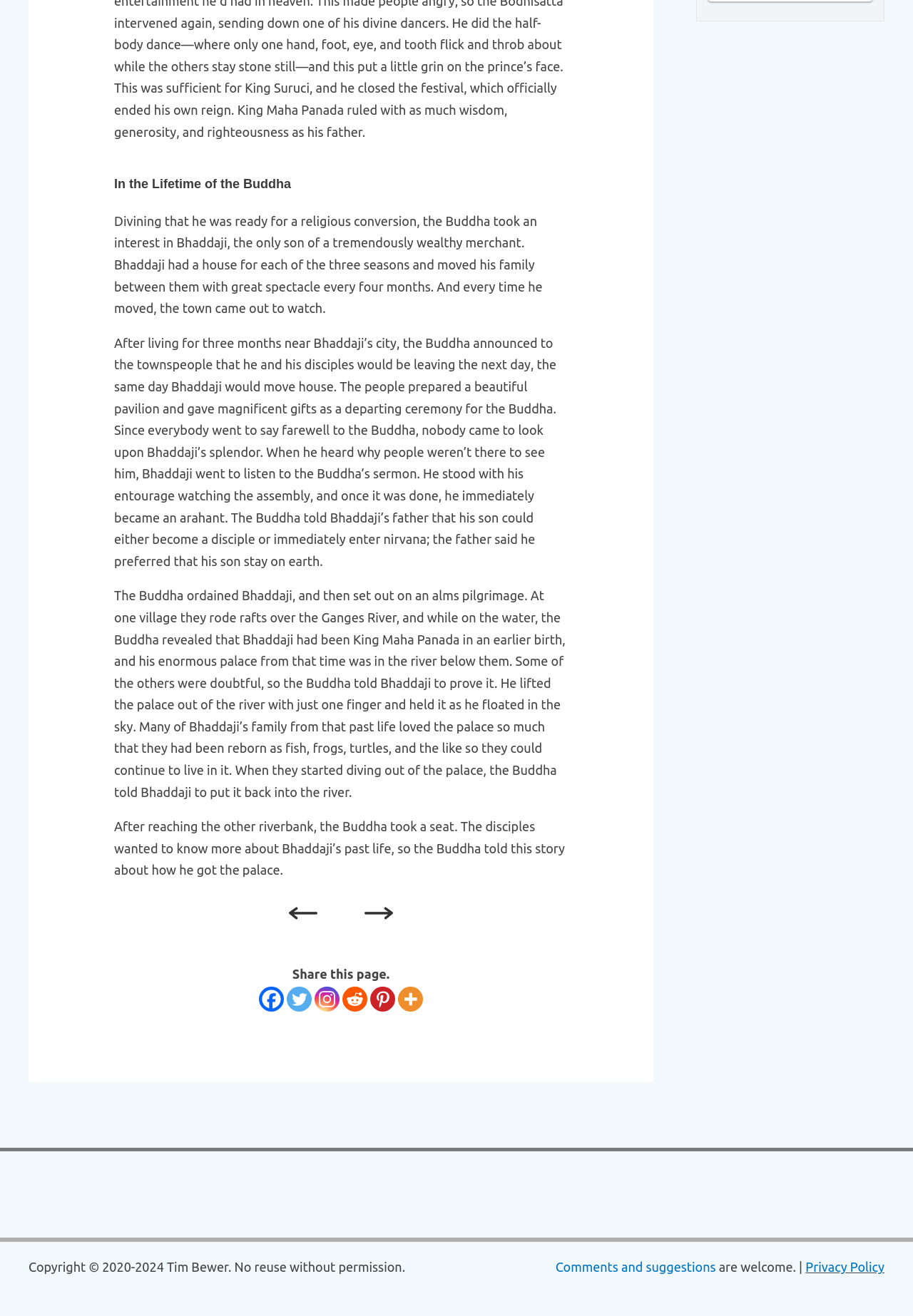Please identify the bounding box coordinates of the element's region that needs to be clicked to fulfill the following instruction: "View comments and suggestions". The bounding box coordinates should consist of four float numbers between 0 and 1, i.e., [left, top, right, bottom].

[0.608, 0.957, 0.784, 0.968]